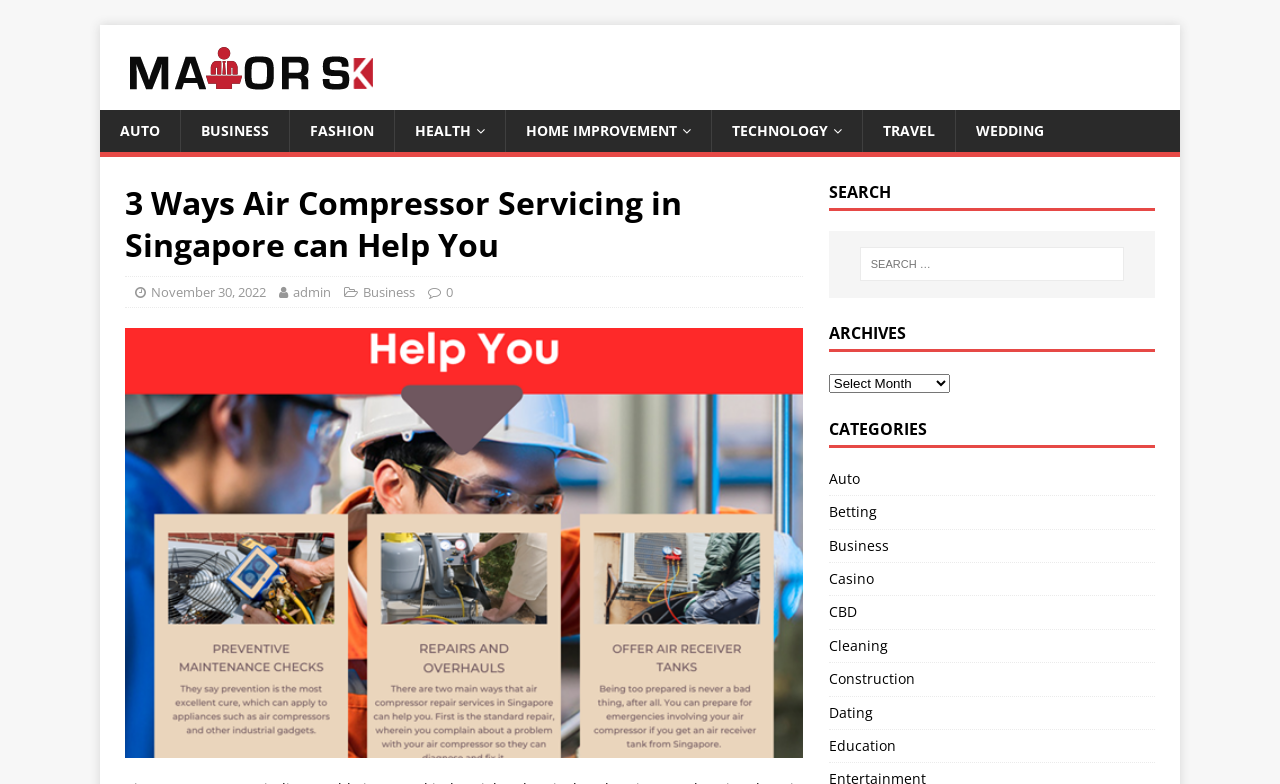Please specify the coordinates of the bounding box for the element that should be clicked to carry out this instruction: "Read the '3 Ways Air Compressor Servicing in Singapore can Help You' article". The coordinates must be four float numbers between 0 and 1, formatted as [left, top, right, bottom].

[0.098, 0.233, 0.627, 0.339]